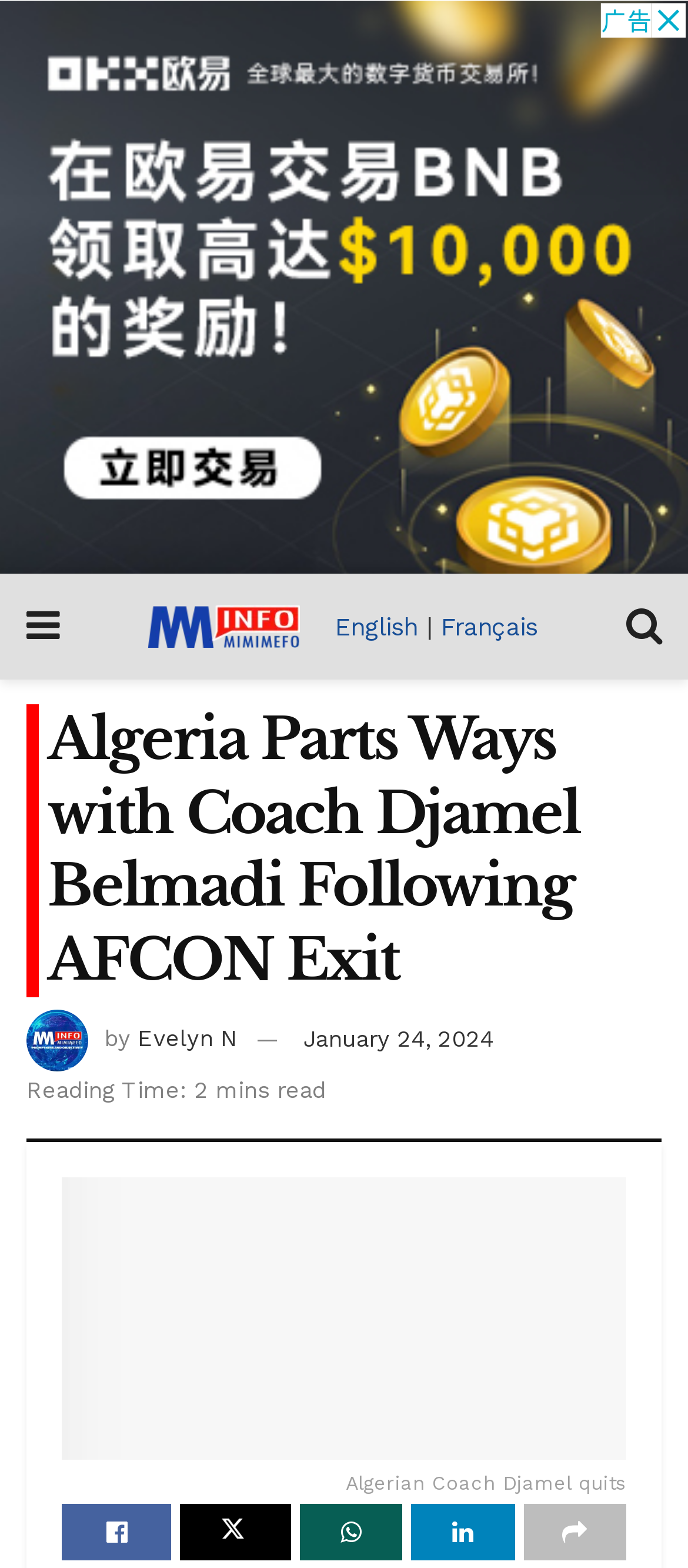Please locate the bounding box coordinates of the element that should be clicked to complete the given instruction: "View the Algerian Coach Djamel quits article".

[0.09, 0.751, 0.91, 0.959]